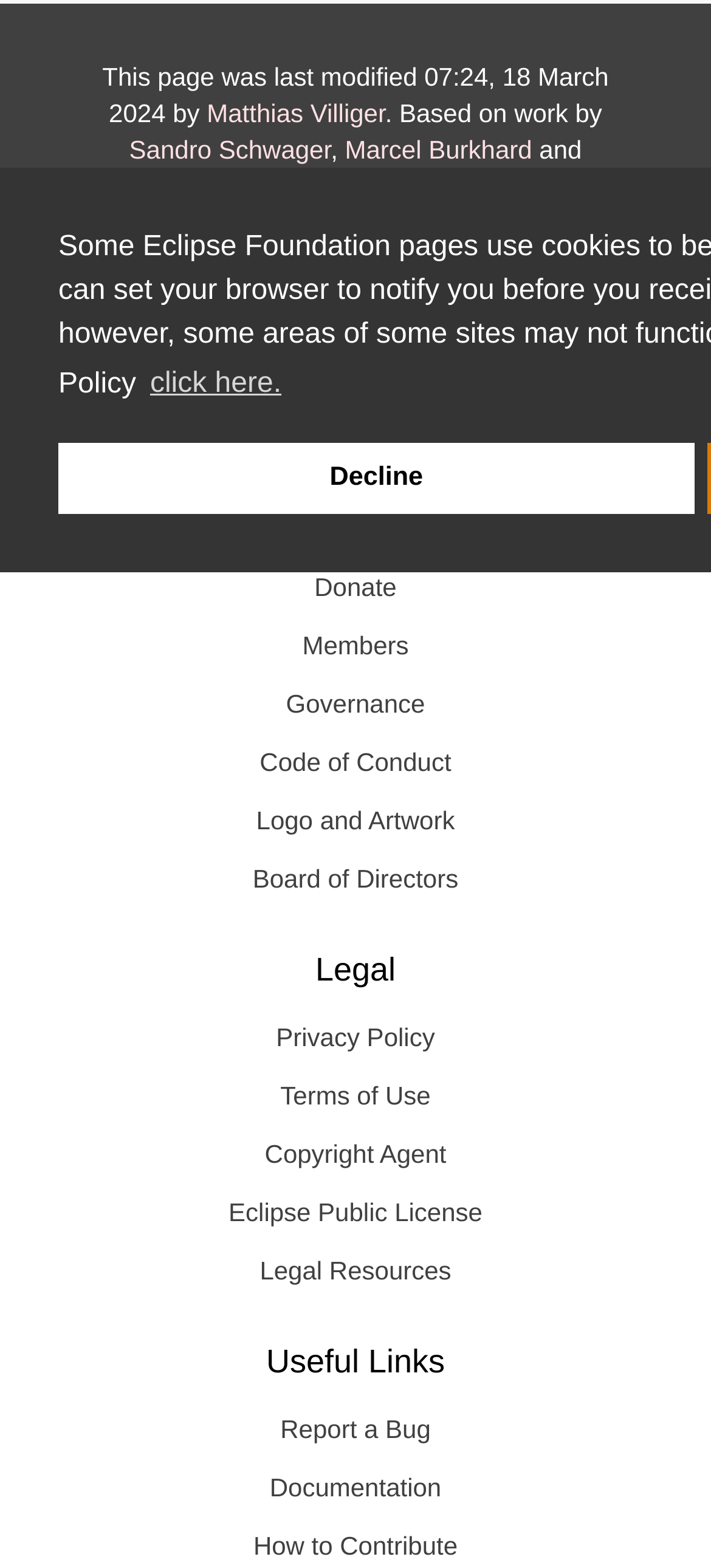What is the date of the last modification?
Using the screenshot, give a one-word or short phrase answer.

18 March 2024